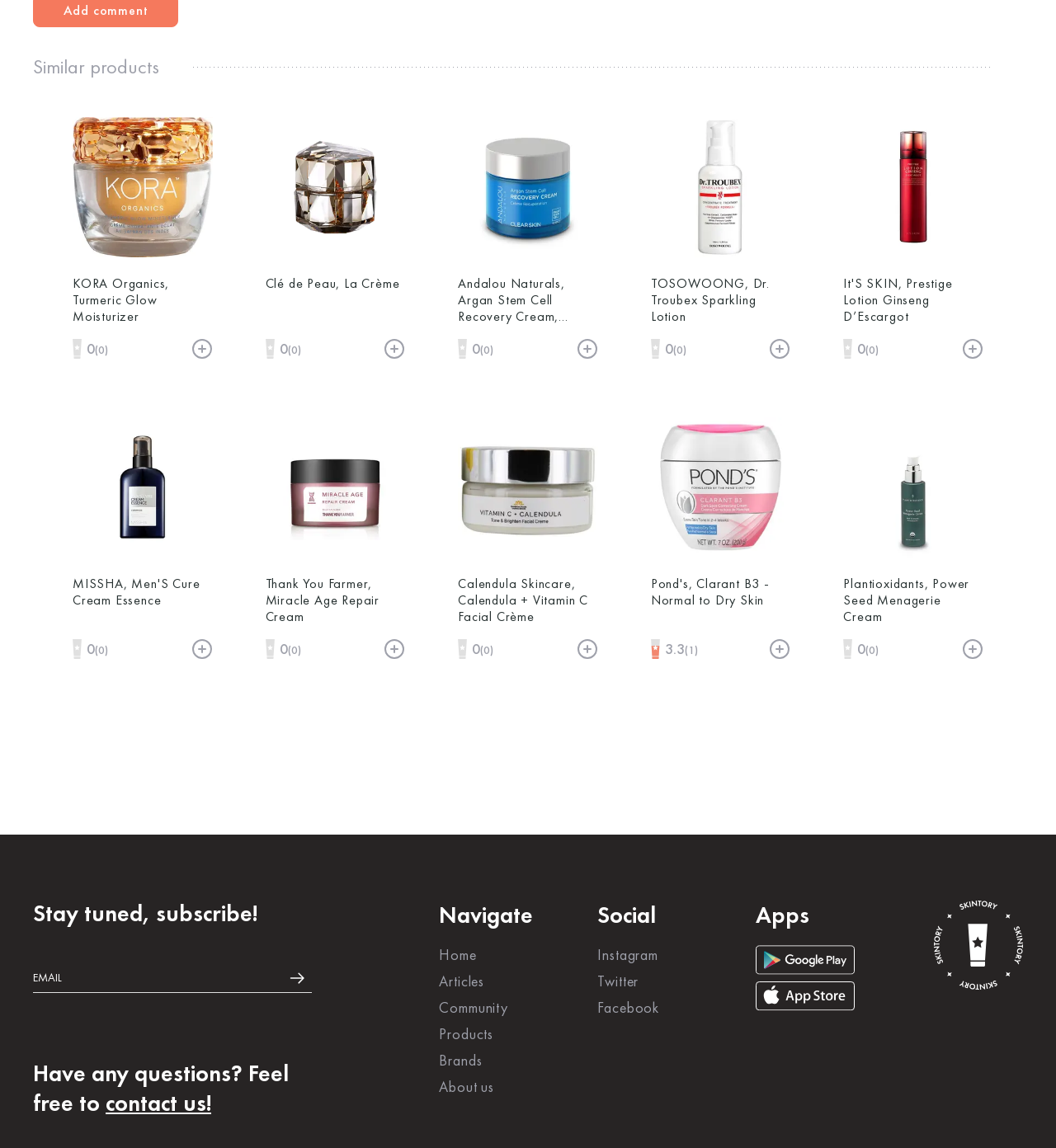Given the description: "Brands", determine the bounding box coordinates of the UI element. The coordinates should be formatted as four float numbers between 0 and 1, [left, top, right, bottom].

[0.416, 0.915, 0.457, 0.932]